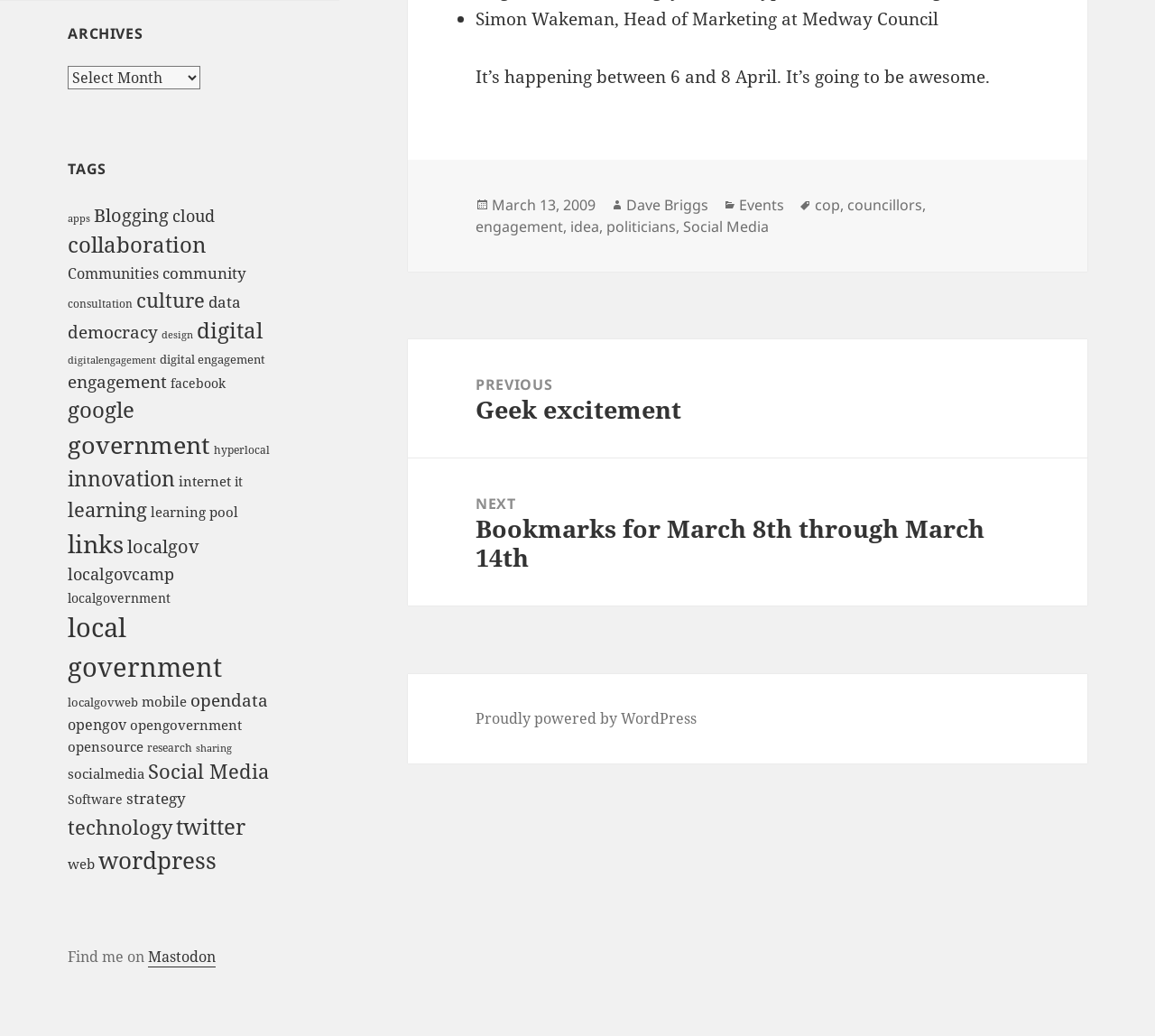How many items are in the 'government' category?
Please provide a comprehensive answer to the question based on the webpage screenshot.

I found a link element with the text 'government (112 items)' which indicates that there are 112 items in the 'government' category.